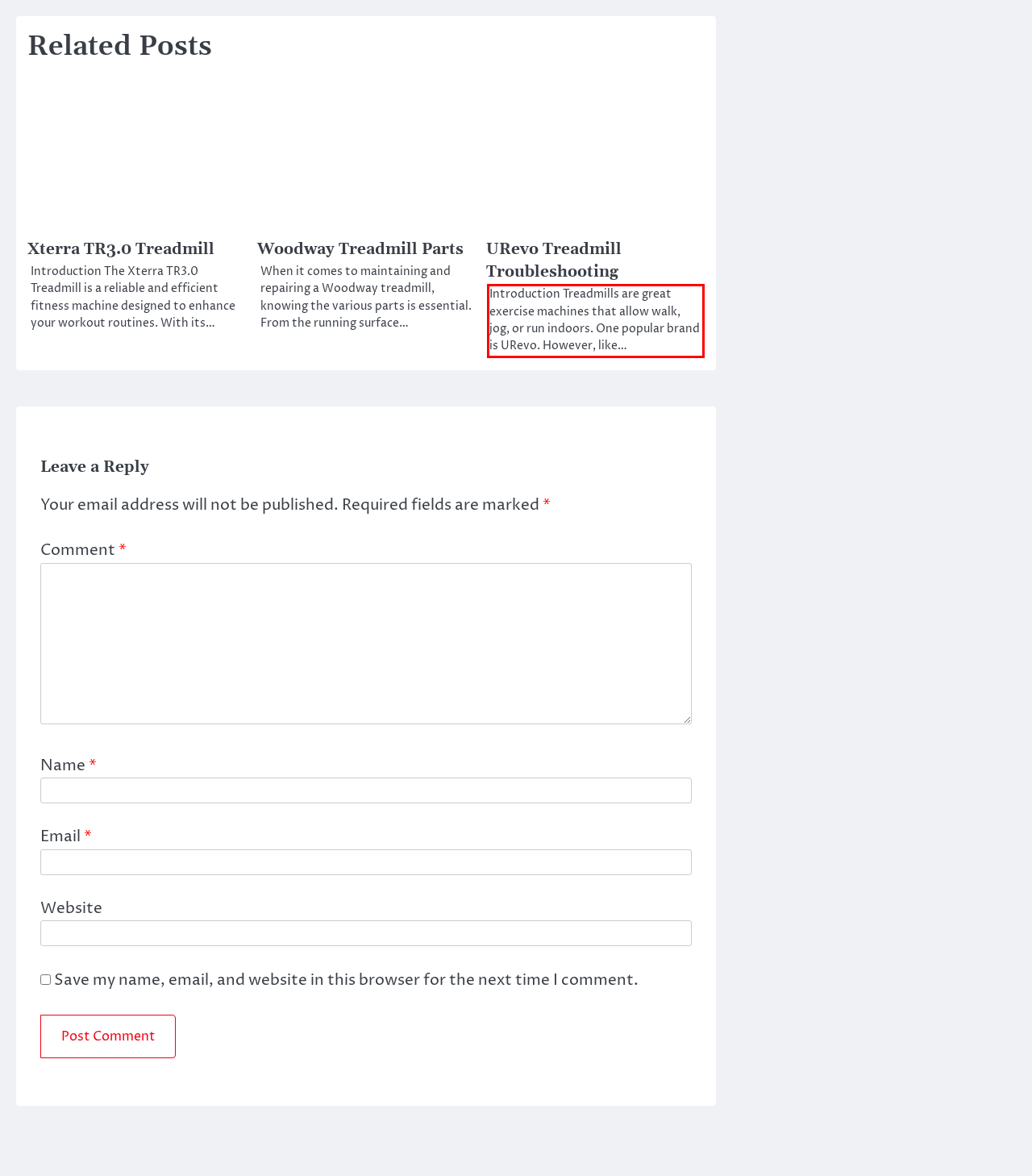You have a screenshot of a webpage with a red bounding box. Identify and extract the text content located inside the red bounding box.

Introduction Treadmills are great exercise machines that allow walk, jog, or run indoors. One popular brand is URevo. However, like…